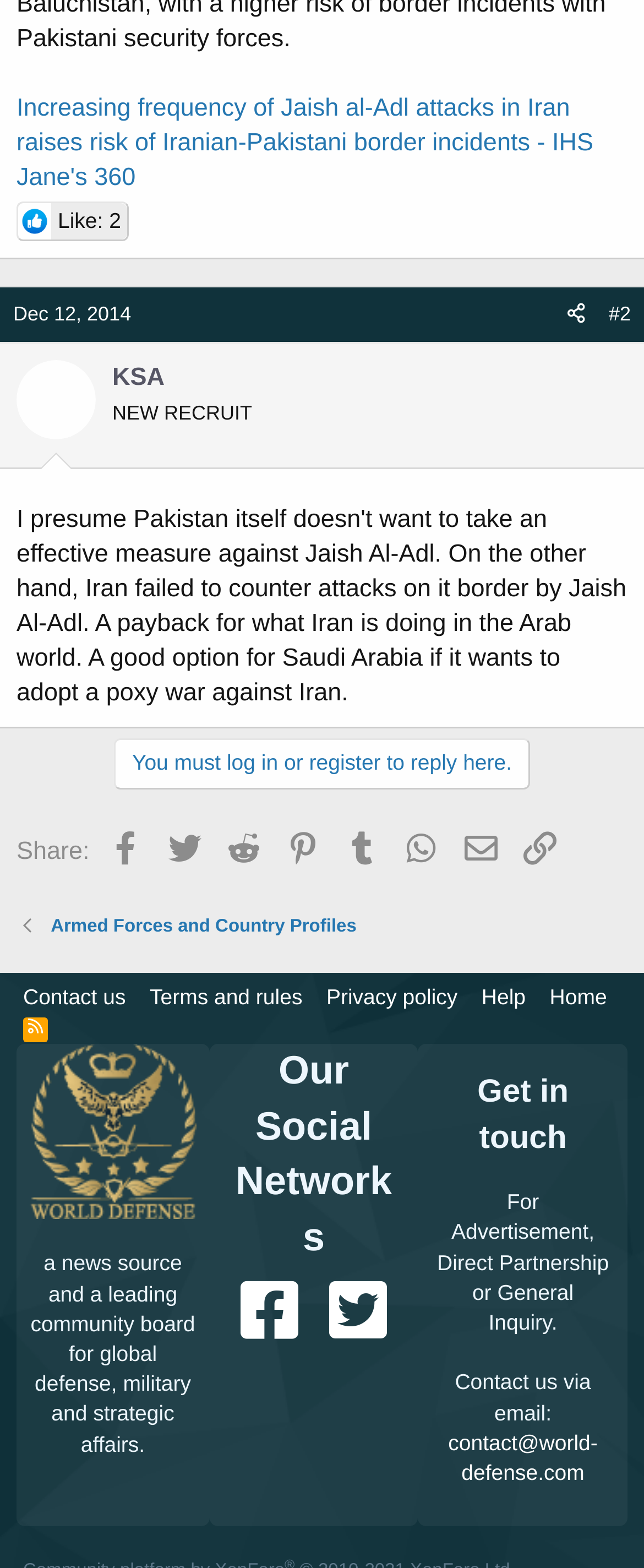How many social media platforms are listed for sharing?
Refer to the image and provide a one-word or short phrase answer.

8